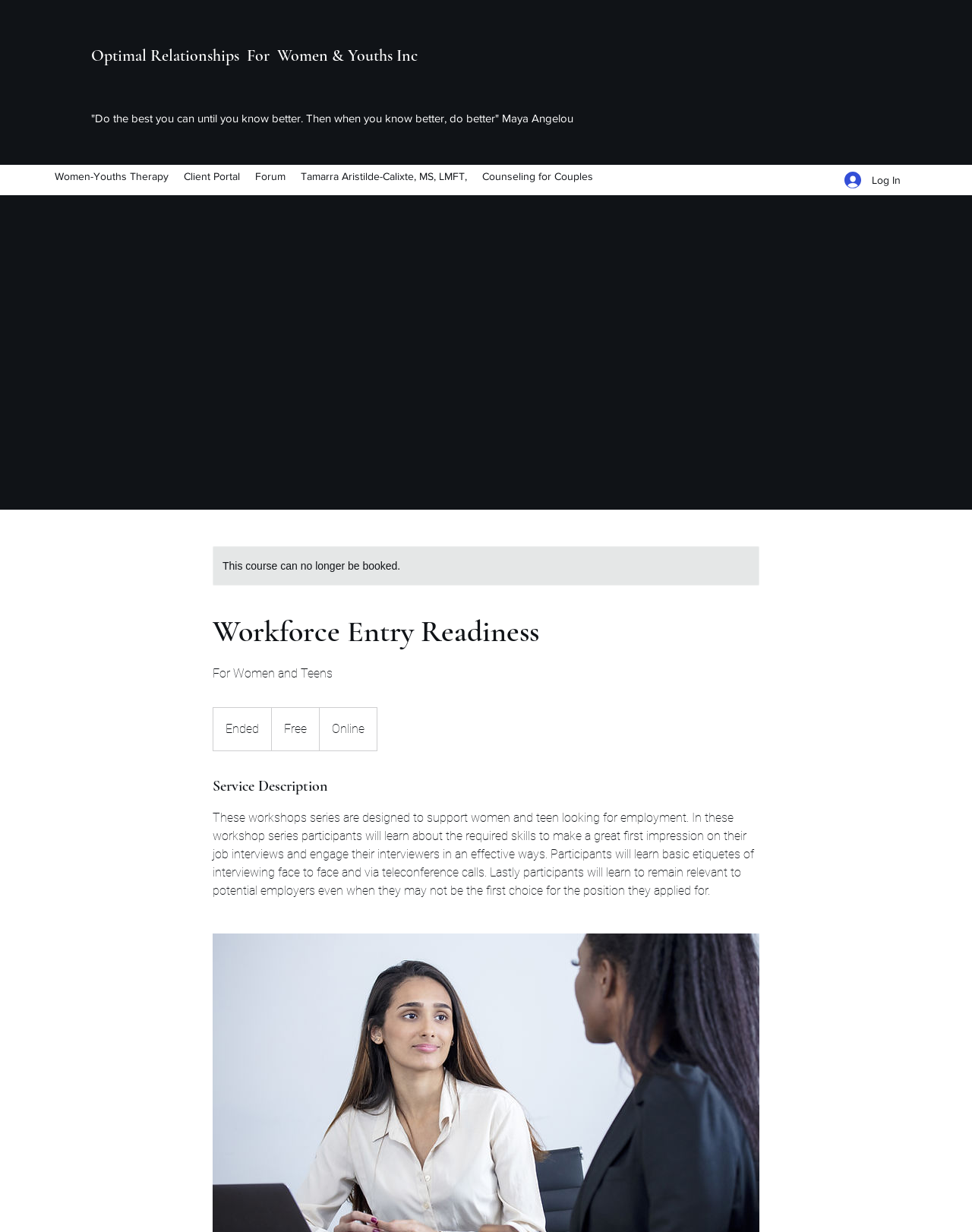Utilize the information from the image to answer the question in detail:
Is the course still available for booking?

I found the answer by looking at the status element with the text 'This course can no longer be booked.' which indicates that the course is no longer available for booking.